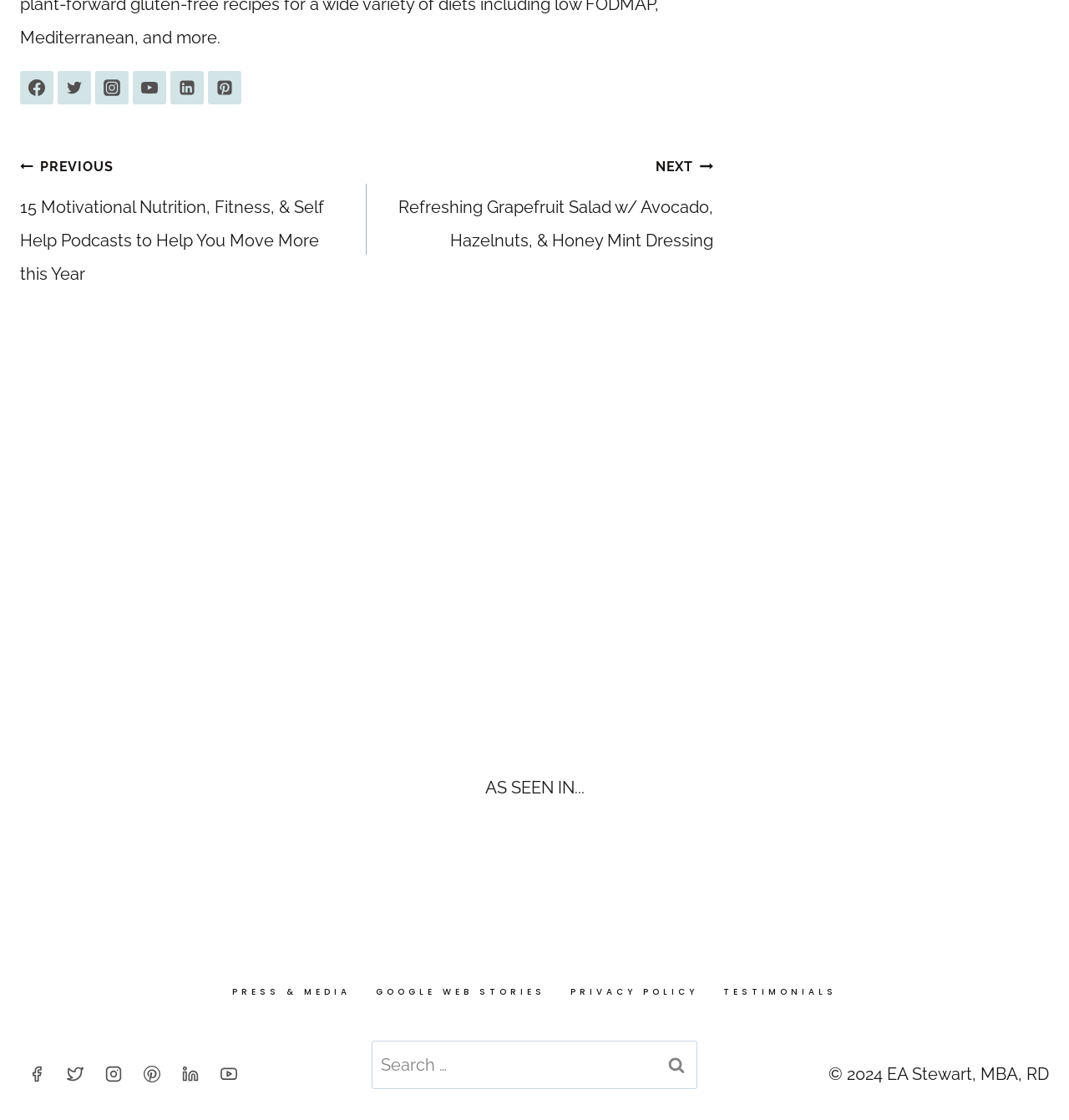Could you locate the bounding box coordinates for the section that should be clicked to accomplish this task: "Click on the Pinterest link".

[0.195, 0.063, 0.226, 0.093]